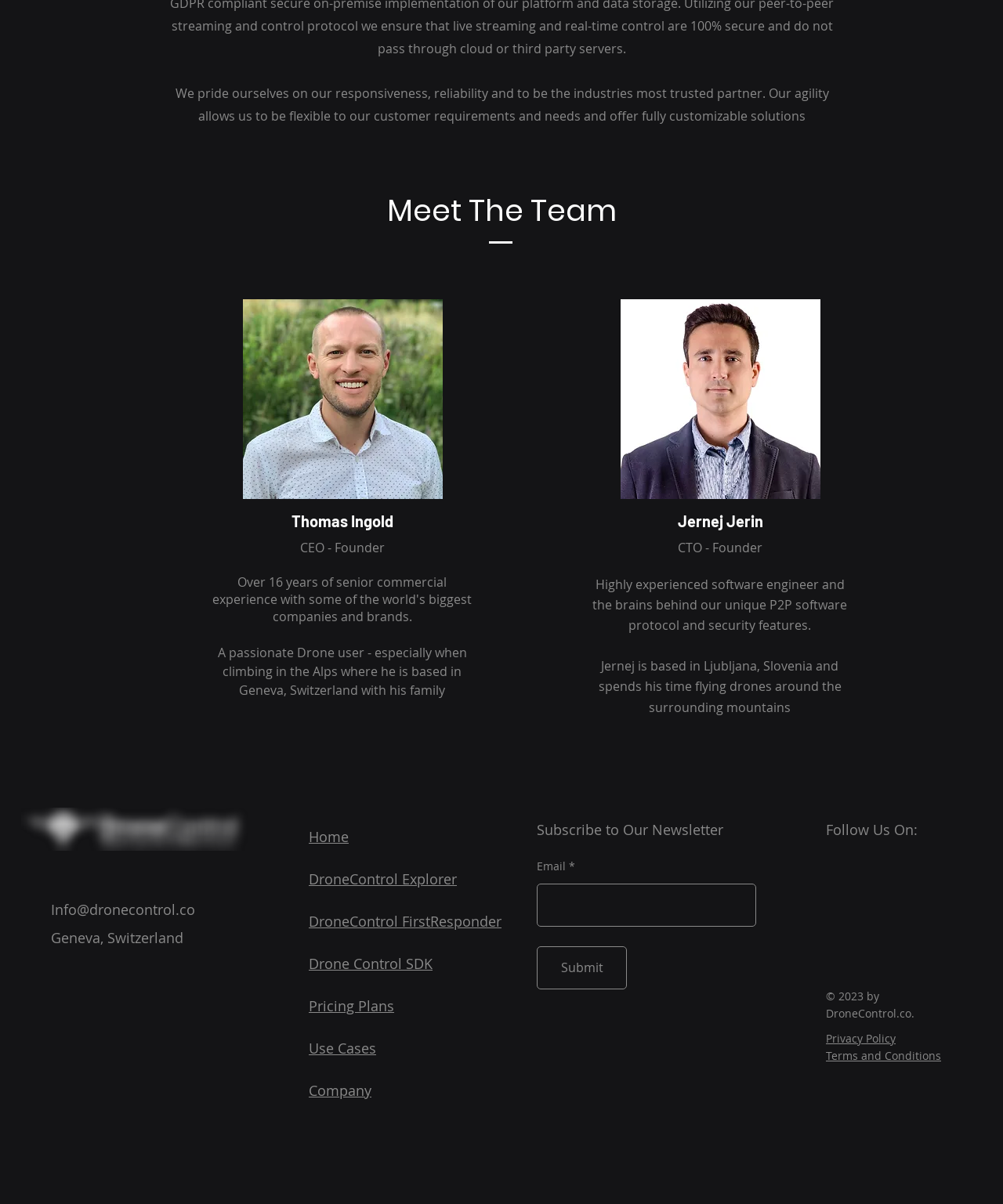Who is the CEO of DroneControl?
Respond to the question with a well-detailed and thorough answer.

The CEO of DroneControl is Thomas Ingold, as indicated by the StaticText element with the text 'Thomas Ingold' and 'CEO - Founder'.